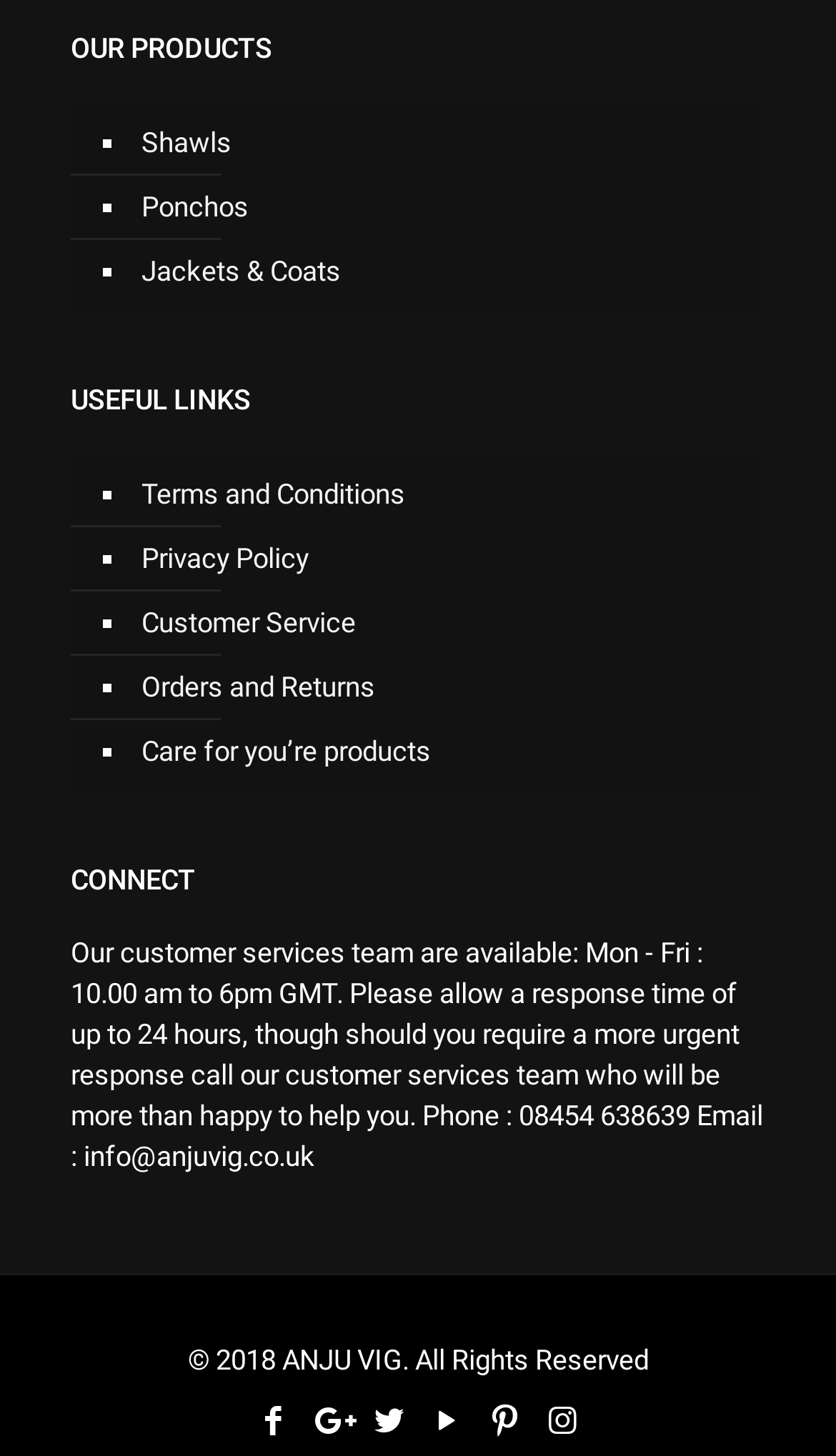Please examine the image and provide a detailed answer to the question: How many useful links are listed?

The webpage has a section titled 'USEFUL LINKS' which lists five links: Terms and Conditions, Privacy Policy, Customer Service, Orders and Returns, and Care for your products.